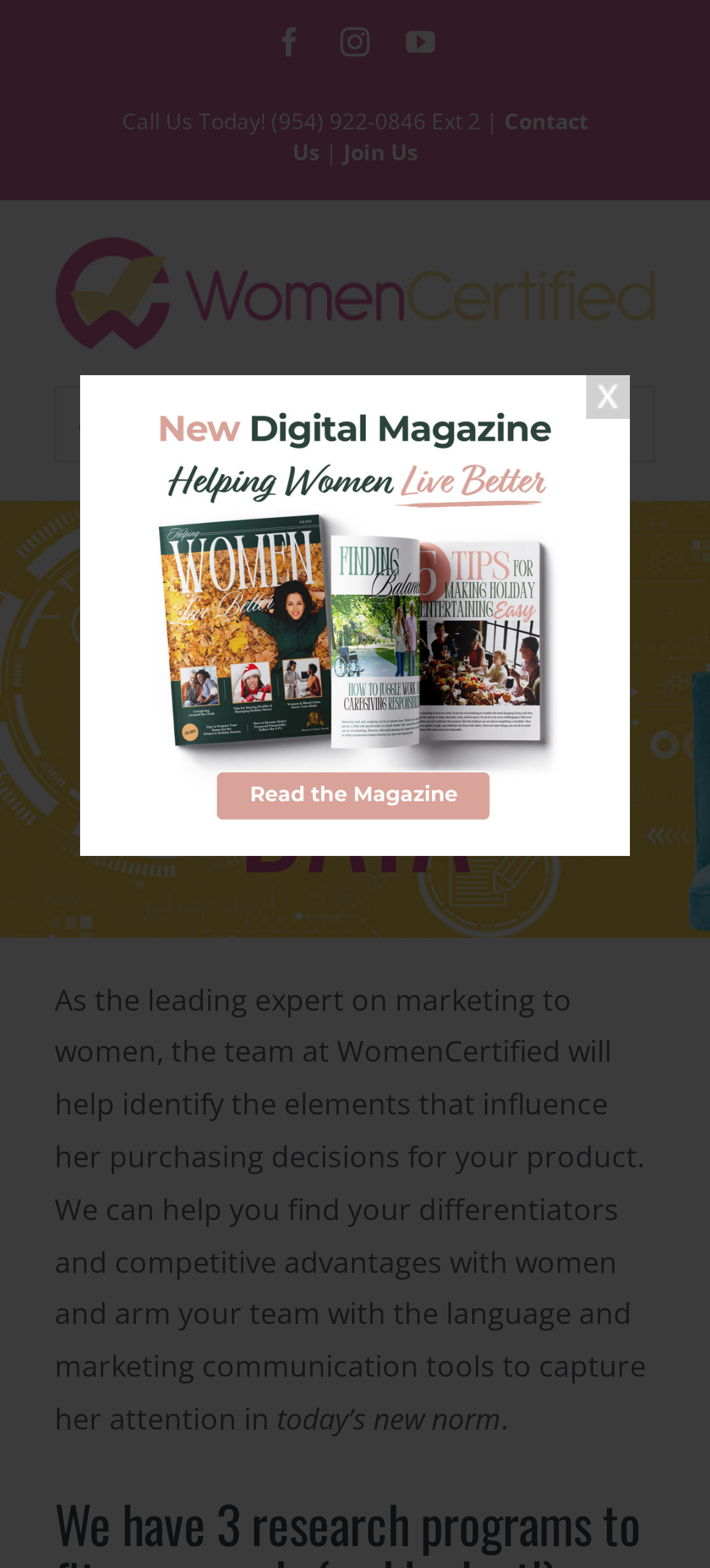What is the logo on the webpage?
Please provide a detailed and thorough answer to the question.

I found the logo by looking at the image element with the description 'WomenCertified Logo' which is located at the top left of the webpage.